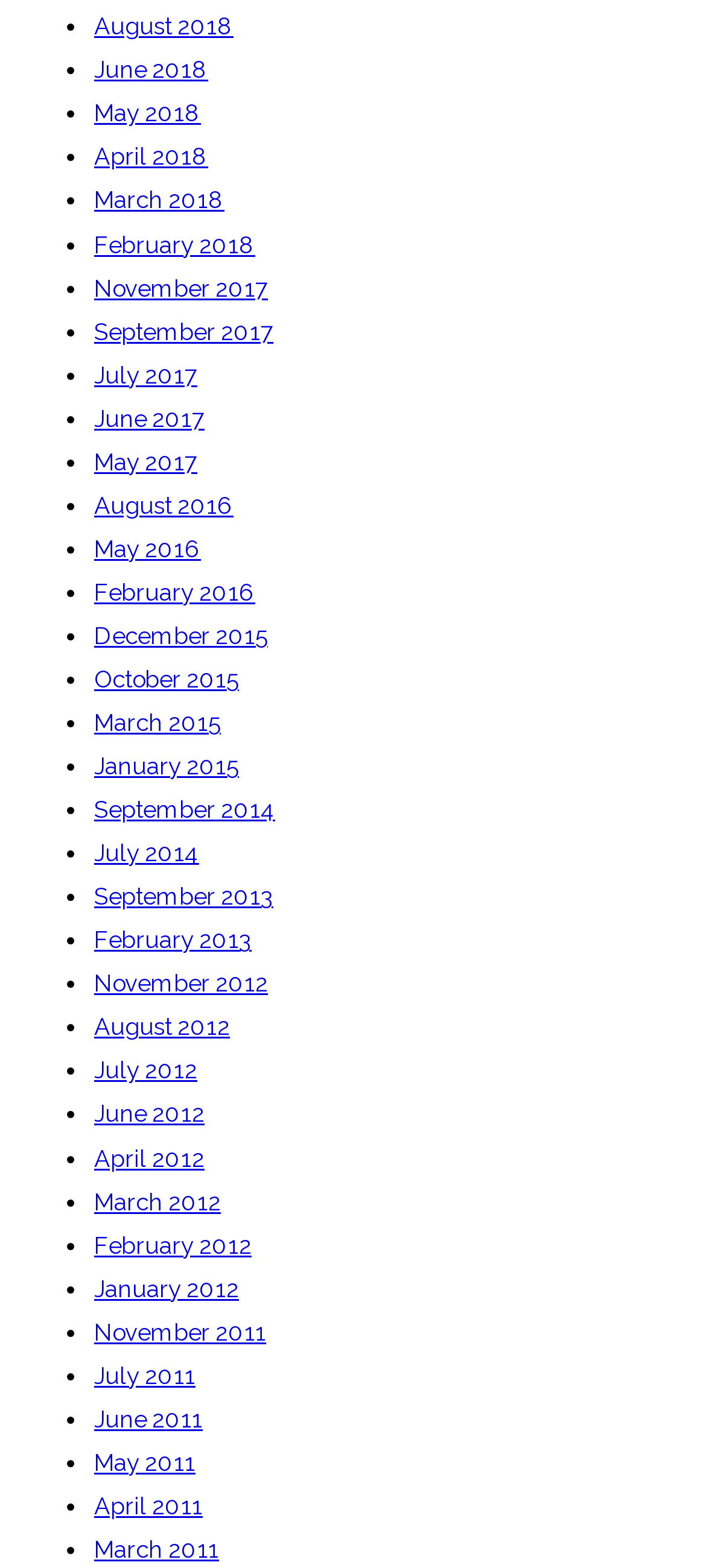Please give a succinct answer using a single word or phrase:
What is the month listed at the top of the webpage?

August 2018